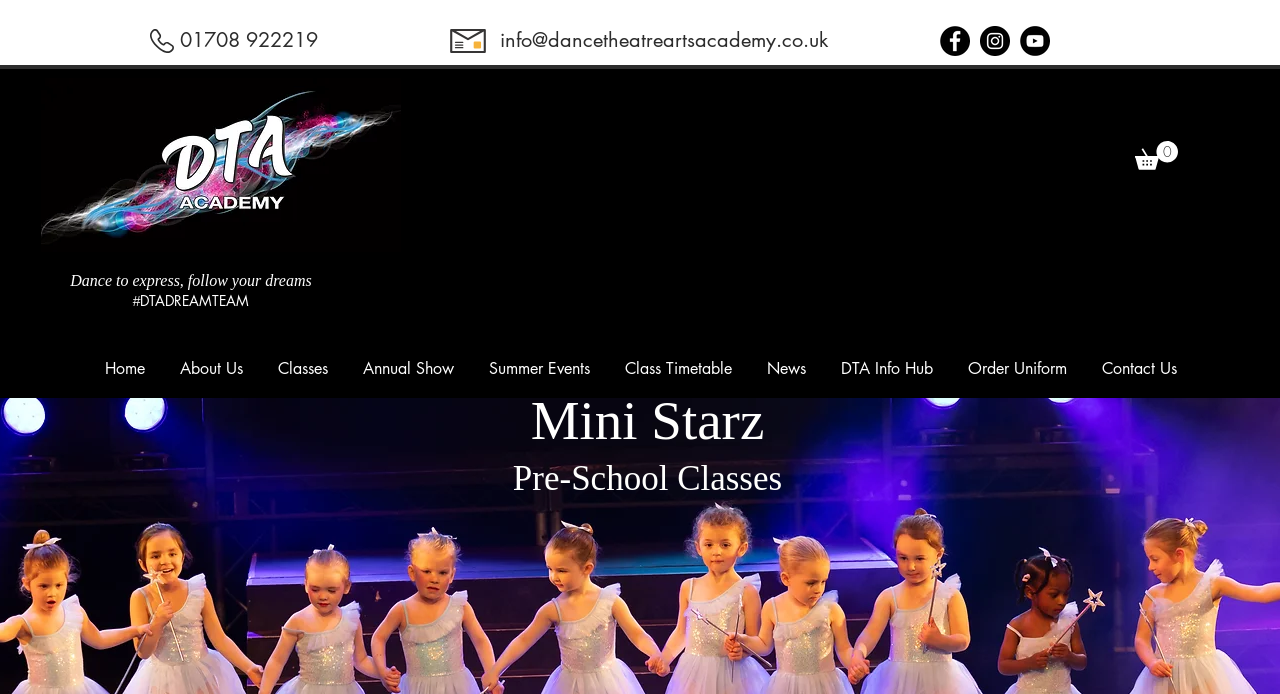Given the following UI element description: "Contact Us", find the bounding box coordinates in the webpage screenshot.

[0.851, 0.503, 0.93, 0.559]